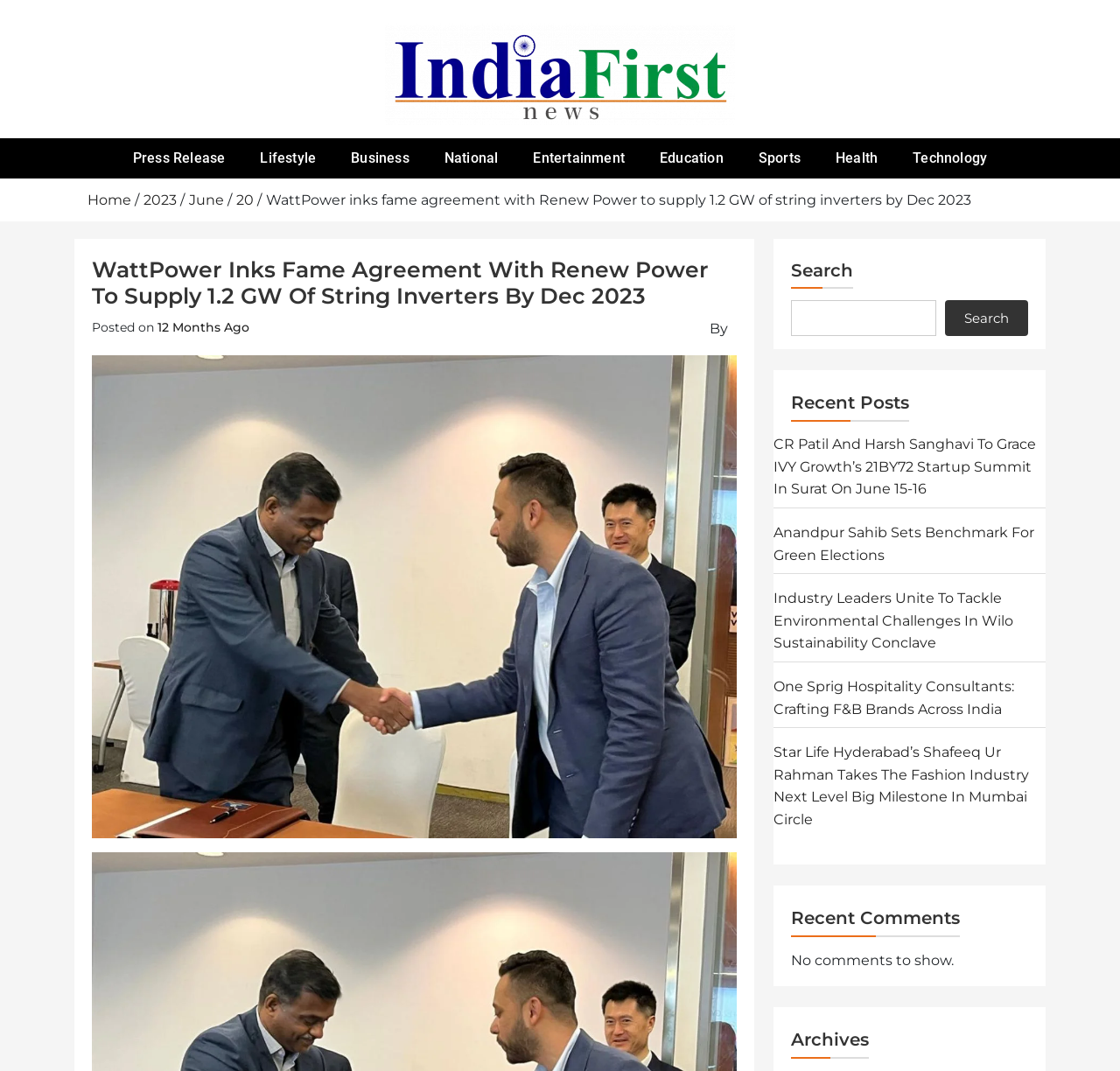Give a detailed account of the webpage, highlighting key information.

The webpage is a news article page from "India First News". At the top, there is a logo and a link to "India First News" on the left, and a heading with the same text on the right. Below the logo, there is a tagline "Just Another WordPress Site". 

The main navigation menu is located below the tagline, with links to various categories such as "Press Release", "Lifestyle", "Business", and more. 

On the left side, there is a breadcrumbs navigation section, showing the path "Home > 2023 > June > 20". Below the breadcrumbs, there is a heading with the title of the news article "WattPower Inks Fame Agreement With Renew Power To Supply 1.2 GW Of String Inverters By Dec 2023". 

The article title is followed by a subheading "Posted on" and a link indicating the article was posted 12 months ago. 

On the right side, there is a search bar with a search button. Below the search bar, there is a heading "Recent Posts" followed by a list of five news article links. 

Further down, there is a heading "Recent Comments" but it indicates that there are no comments to show. Finally, there is a heading "Archives" at the bottom of the page.